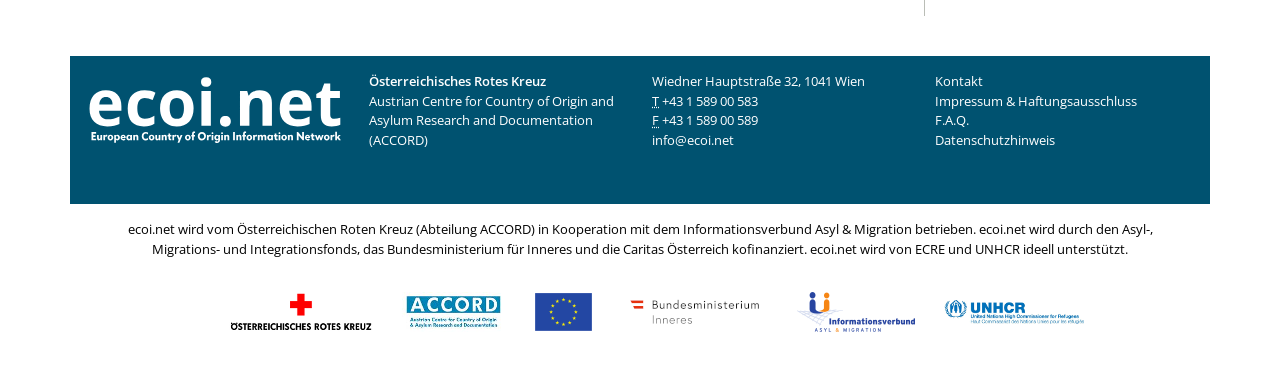Provide a single word or phrase answer to the question: 
How many links are displayed in the top-right section of the webpage?

5